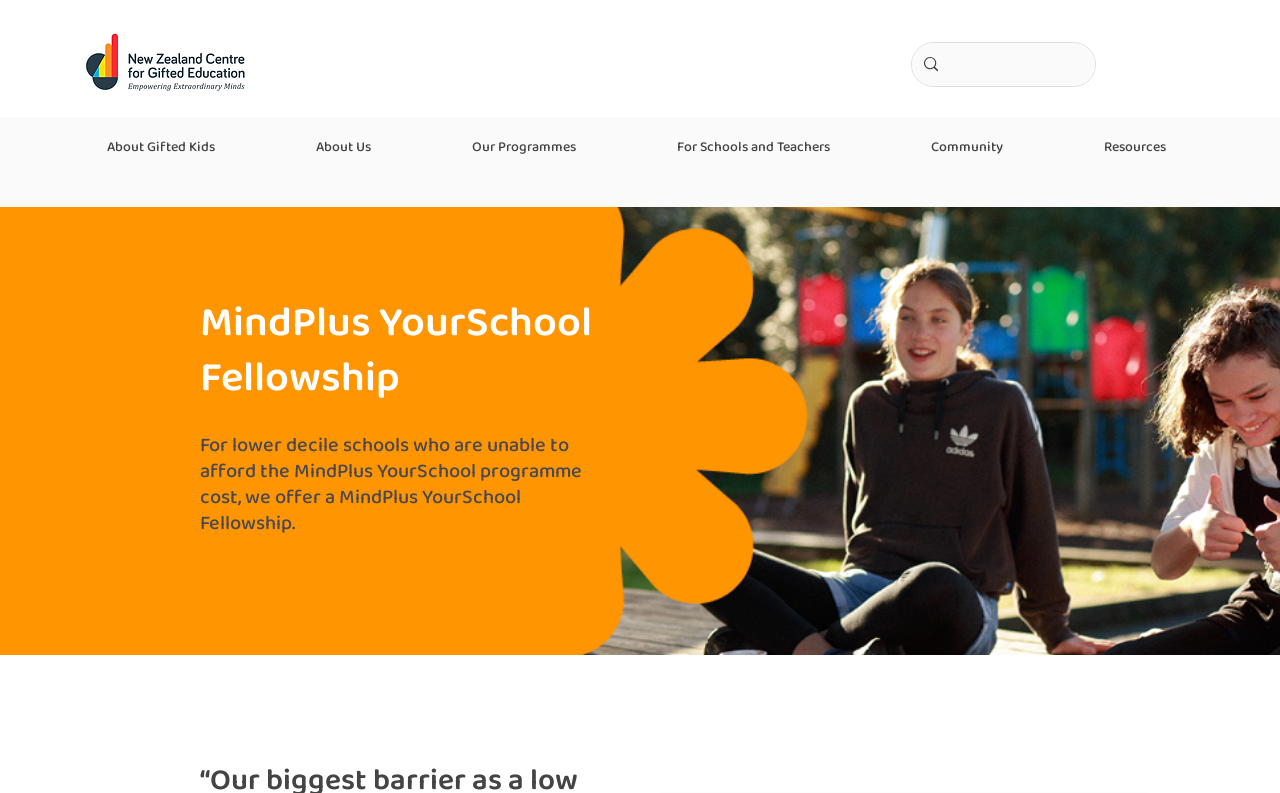Present a detailed account of what is displayed on the webpage.

The webpage is about the YourSchool Fellowship, a program related to gifted education in New Zealand. At the top left corner, there is a logo image of NZCGE website. To the right of the logo, there is a search bar with a magnifying glass icon and a placeholder text "Search...". 

Below the logo and search bar, there is a navigation menu with six items: "About Gifted Kids", "About Us", "Our Programmes", "For Schools and Teachers", "Community", and "Resources". These menu items are arranged horizontally across the page.

The main content of the page starts with a heading "MindPlus YourSchool Fellowship" followed by a brief description of the fellowship program. The text explains that the program is for lower decile schools that cannot afford the MindPlus YourSchool programme cost.